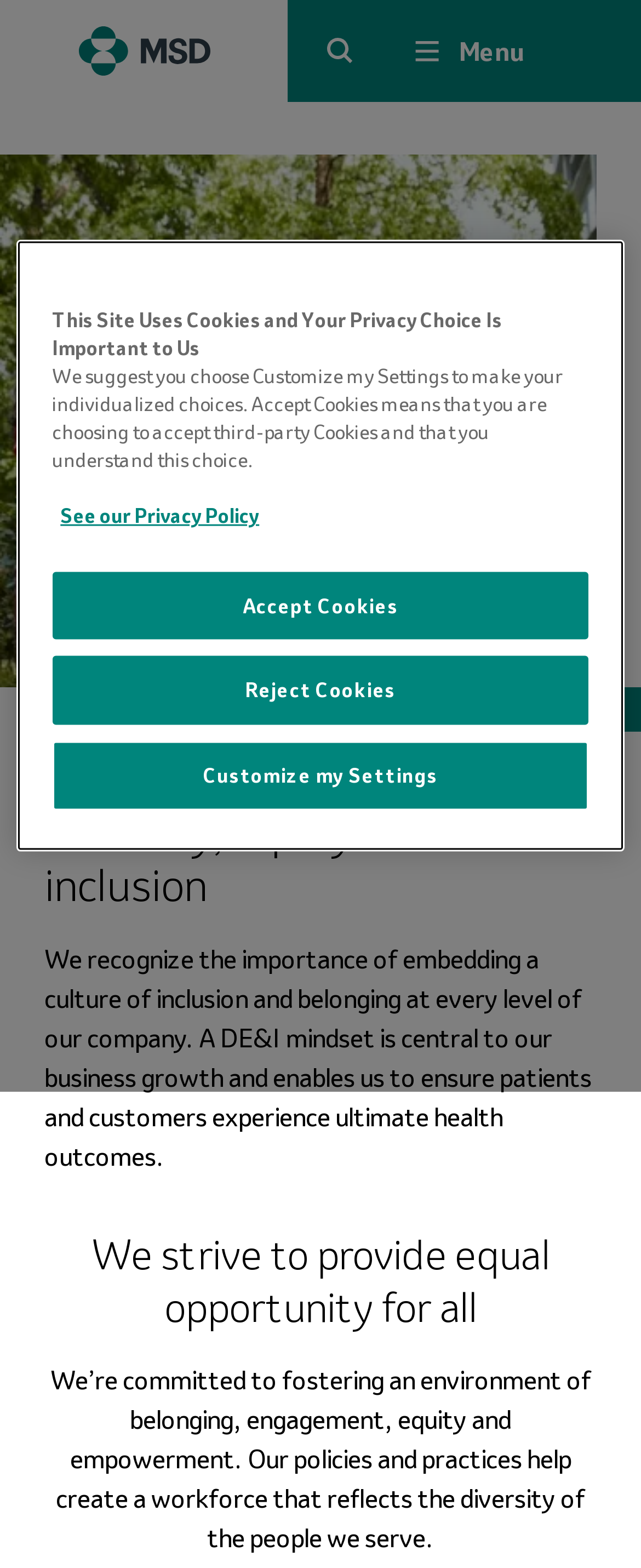Identify the bounding box of the HTML element described as: "Show 2 more".

None